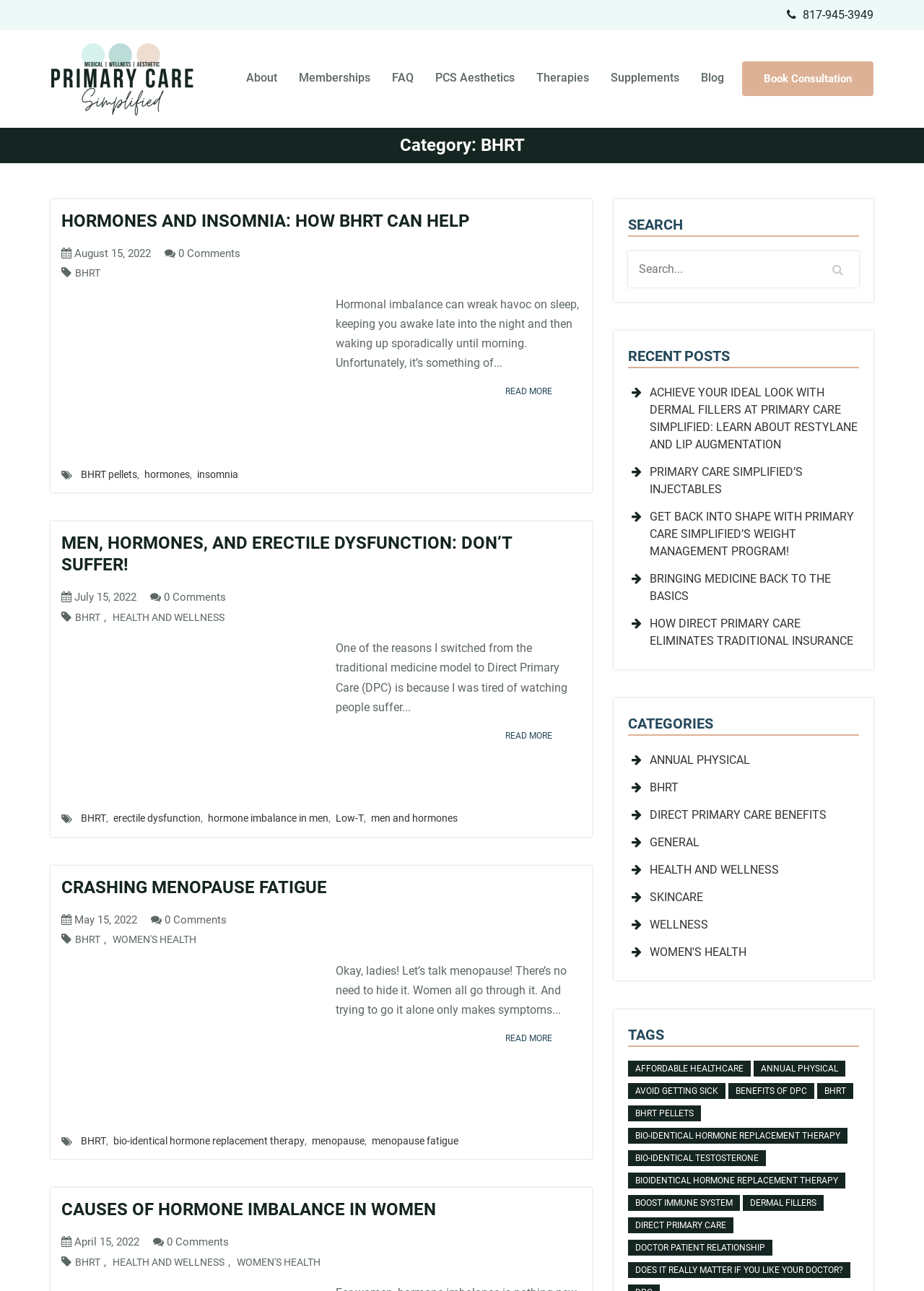Please provide a detailed answer to the question below by examining the image:
What is the topic of the latest article?

I looked at the first article under the 'RECENT POSTS' section, and the topic is 'HORMONES AND INSOMNIA: HOW BHRT CAN HELP'.